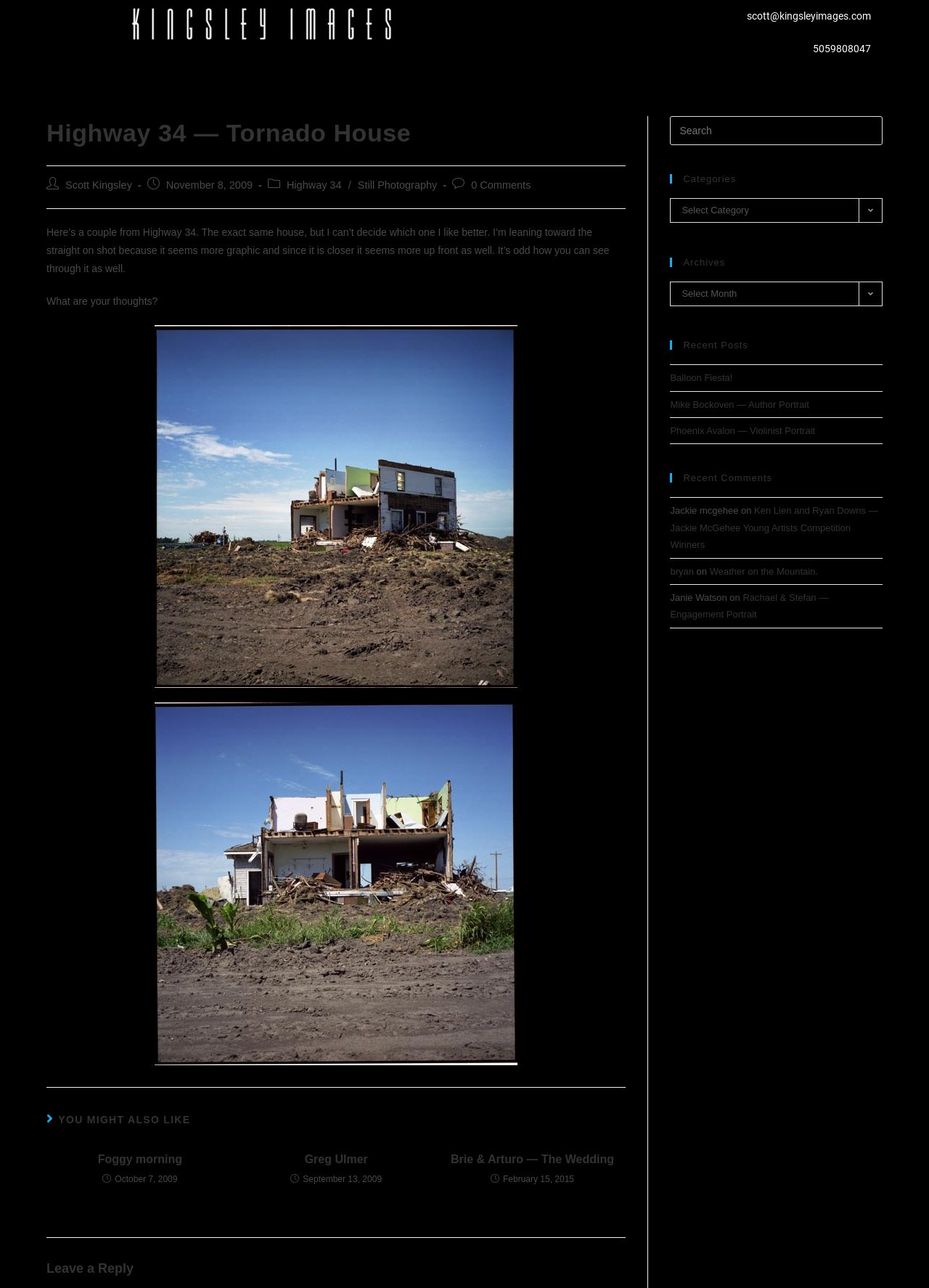What is the date of the post 'Brie & Arturo — The Wedding'?
Look at the image and provide a detailed response to the question.

The date of the post 'Brie & Arturo — The Wedding' can be found below the title of the post, in the 'YOU MIGHT ALSO LIKE' section.